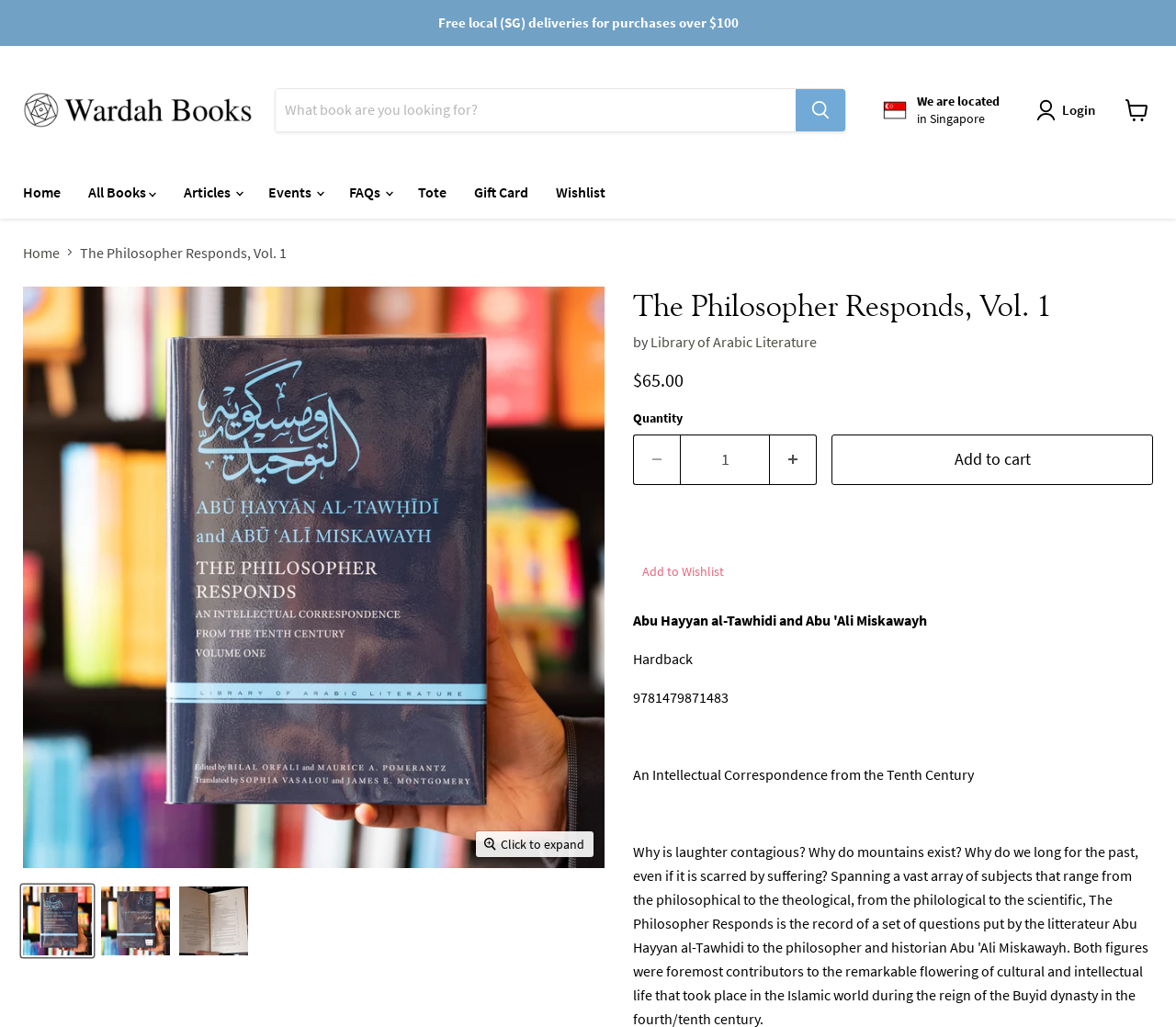Calculate the bounding box coordinates of the UI element given the description: "Wishlist".

[0.461, 0.168, 0.527, 0.205]